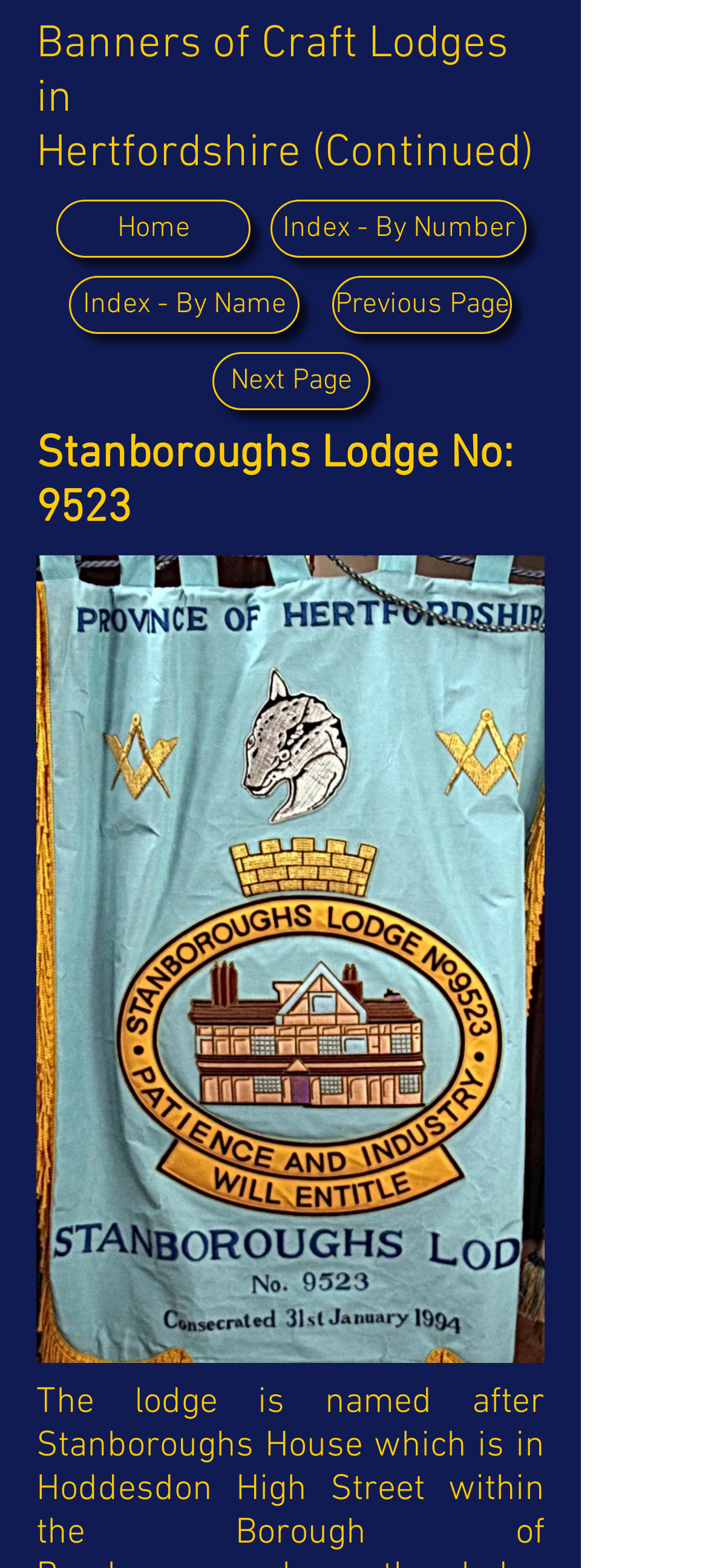Please respond to the question with a concise word or phrase:
What is the topic of the banners?

Craft Lodges in Hertfordshire